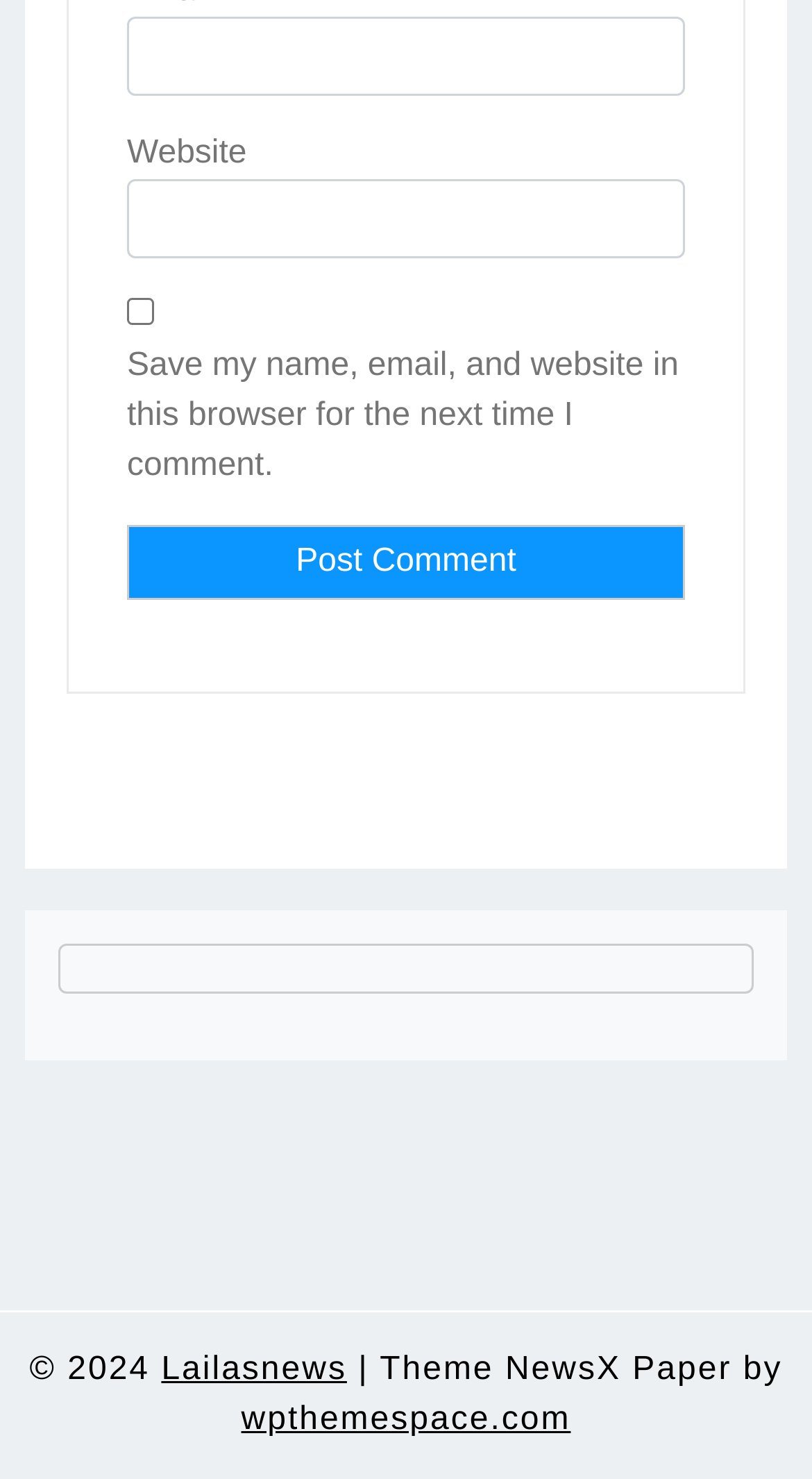Please provide a comprehensive answer to the question below using the information from the image: What is the copyright year of the website?

The footer of the website contains the copyright symbol followed by the year '2024', indicating that the website's content is copyrighted until 2024.